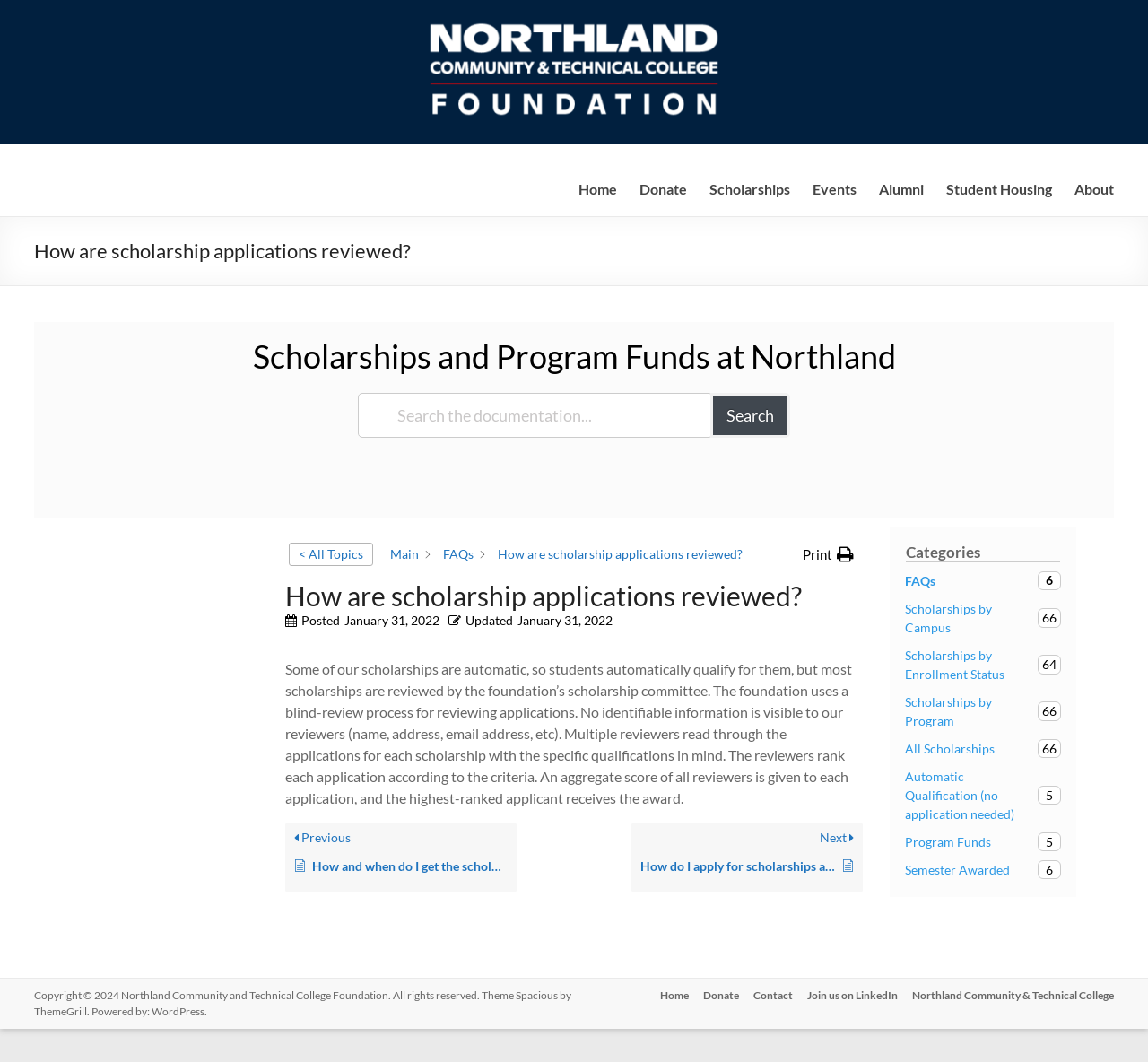What is the date when the article was last updated?
Please provide a comprehensive answer based on the details in the screenshot.

I found the answer by looking at the article metadata, which displays the posted and updated dates.